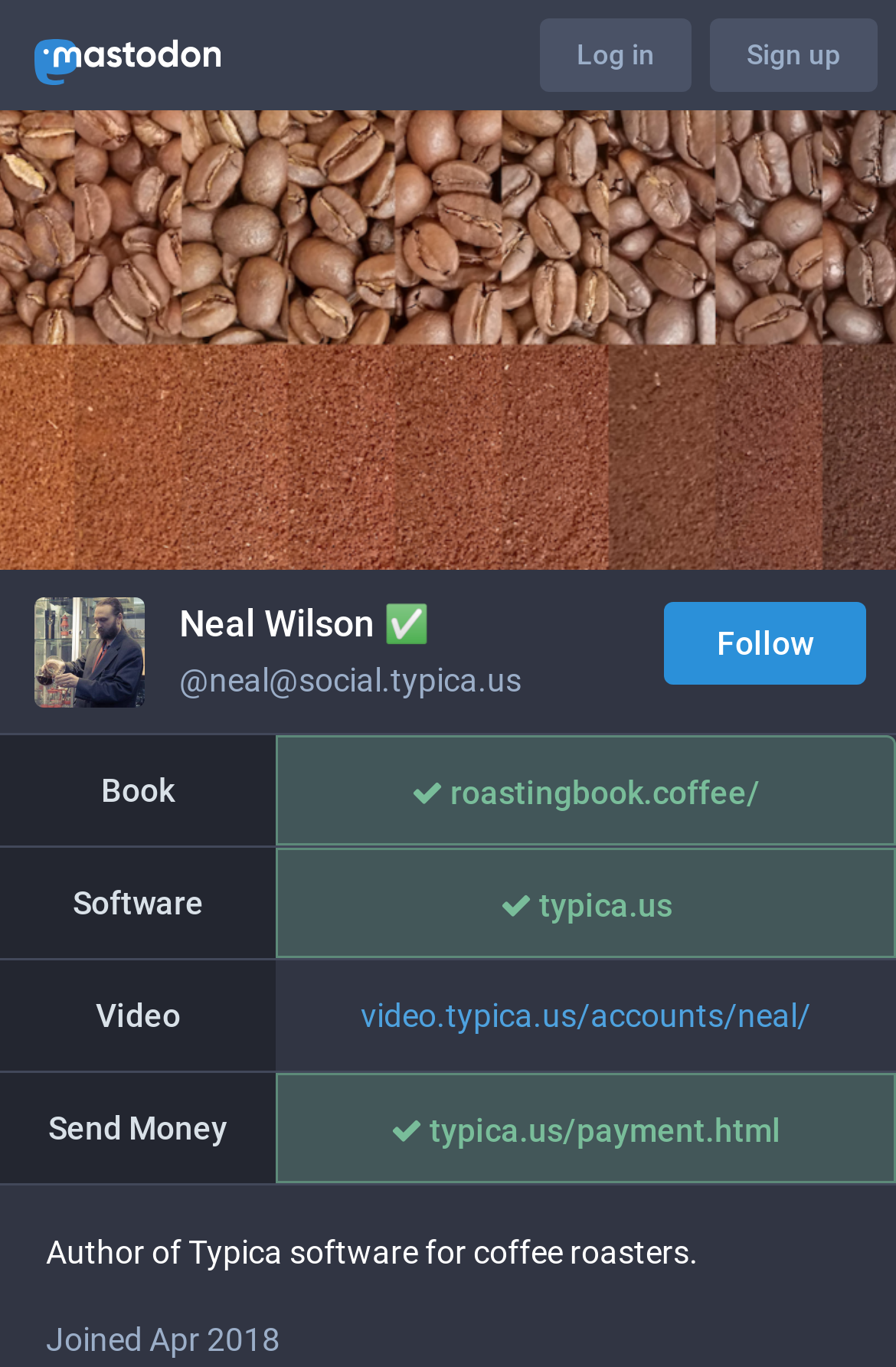What is the username of the author?
Using the image, provide a concise answer in one word or a short phrase.

Neal Wilson